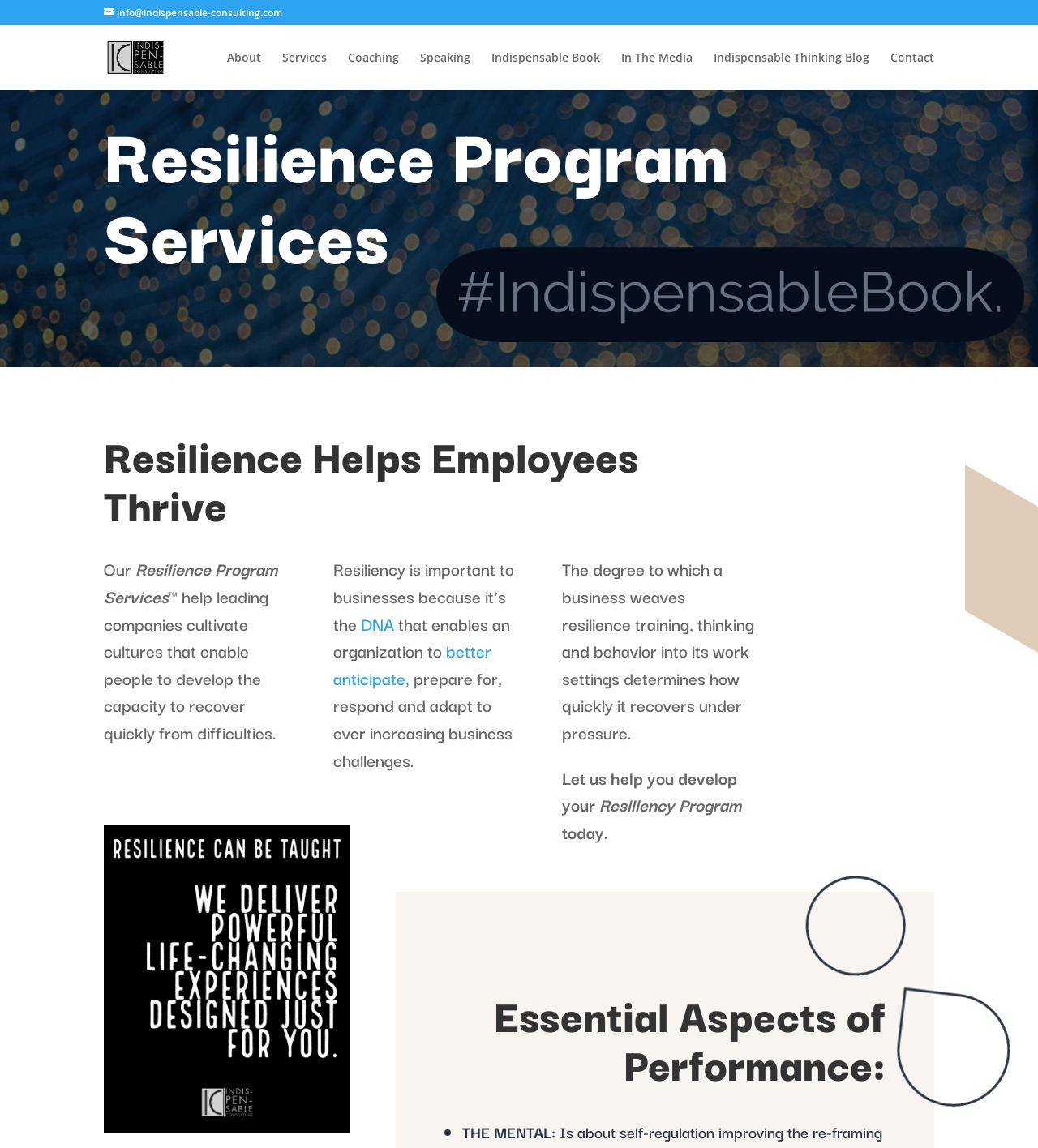Identify the primary heading of the webpage and provide its text.

Resilience Program Services